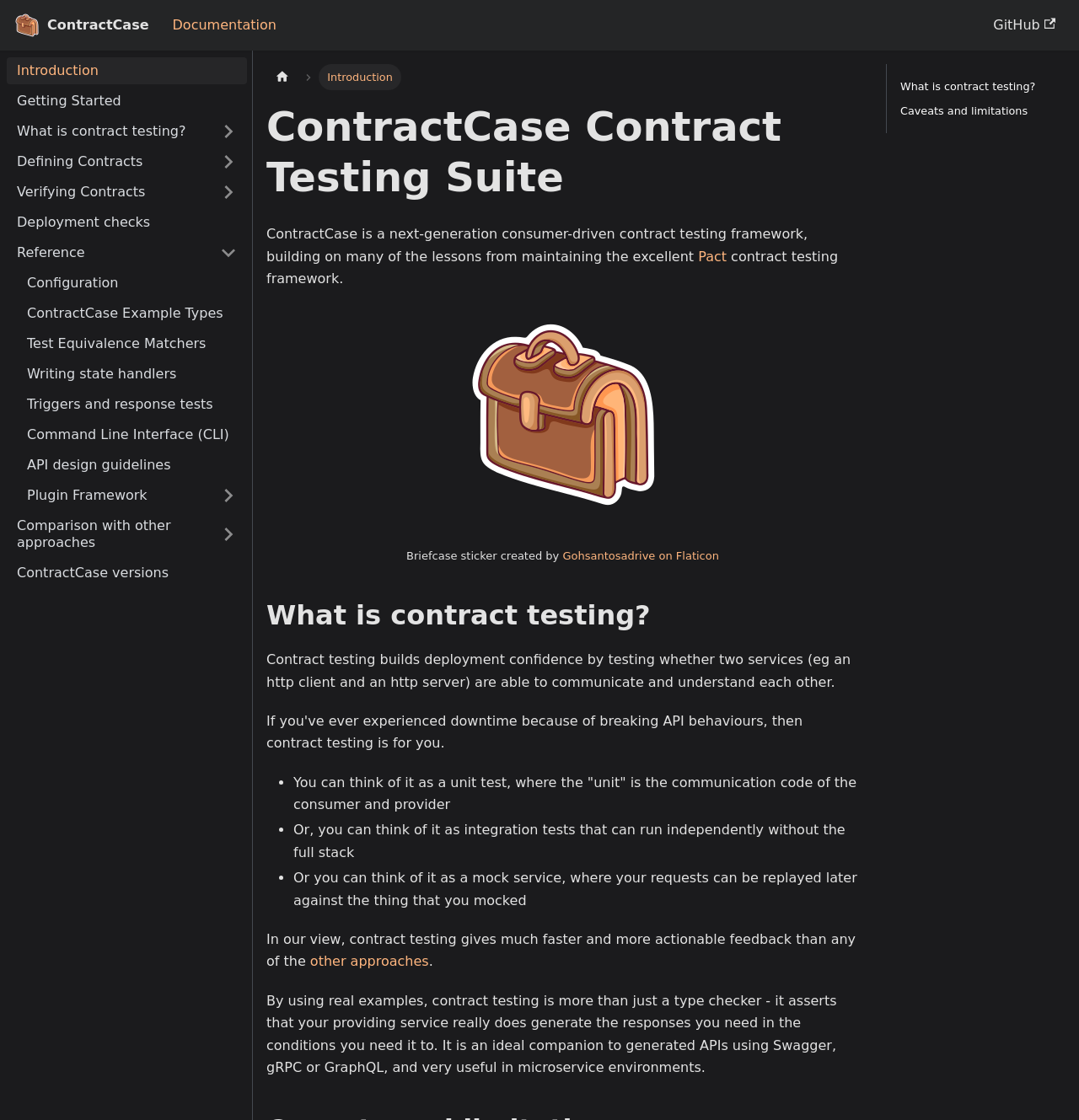Please identify the bounding box coordinates for the region that you need to click to follow this instruction: "Learn about 'ContractCase versions'".

[0.006, 0.5, 0.229, 0.524]